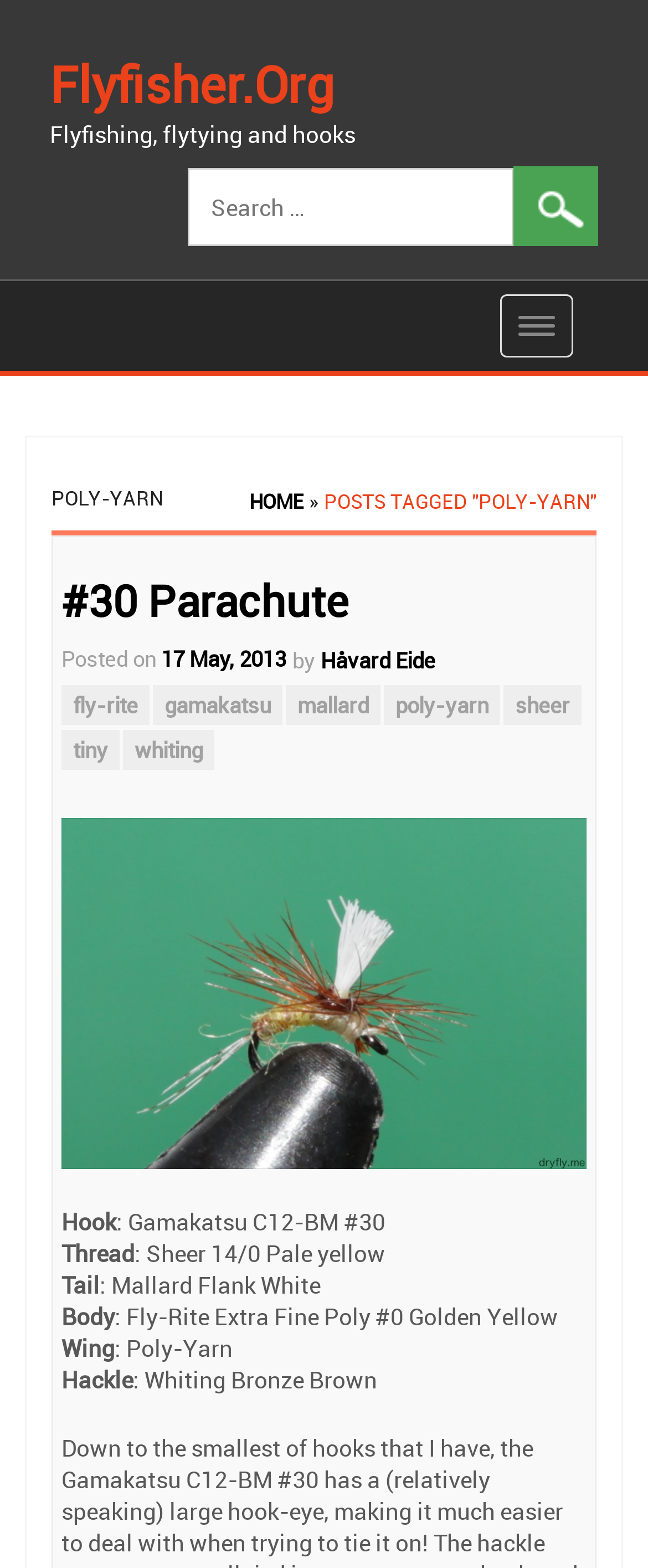What is the type of hook used in the fly?
Using the information presented in the image, please offer a detailed response to the question.

The type of hook used in the fly can be found in the section where the materials are listed, where it says 'Hook: Gamakatsu C12-BM #30'.